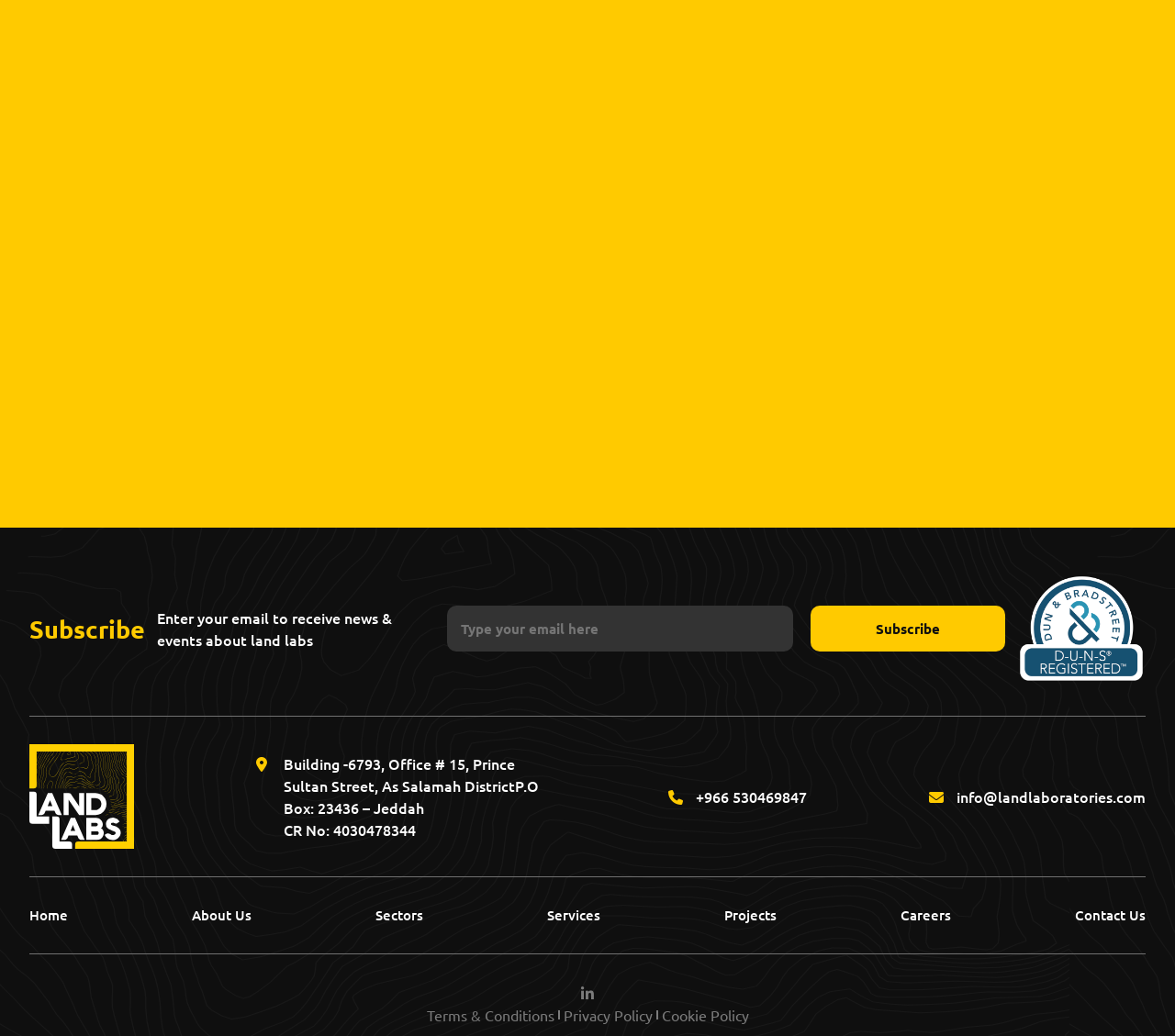Show me the bounding box coordinates of the clickable region to achieve the task as per the instruction: "Click on the 'Our Site Activities' heading".

[0.025, 0.105, 0.215, 0.169]